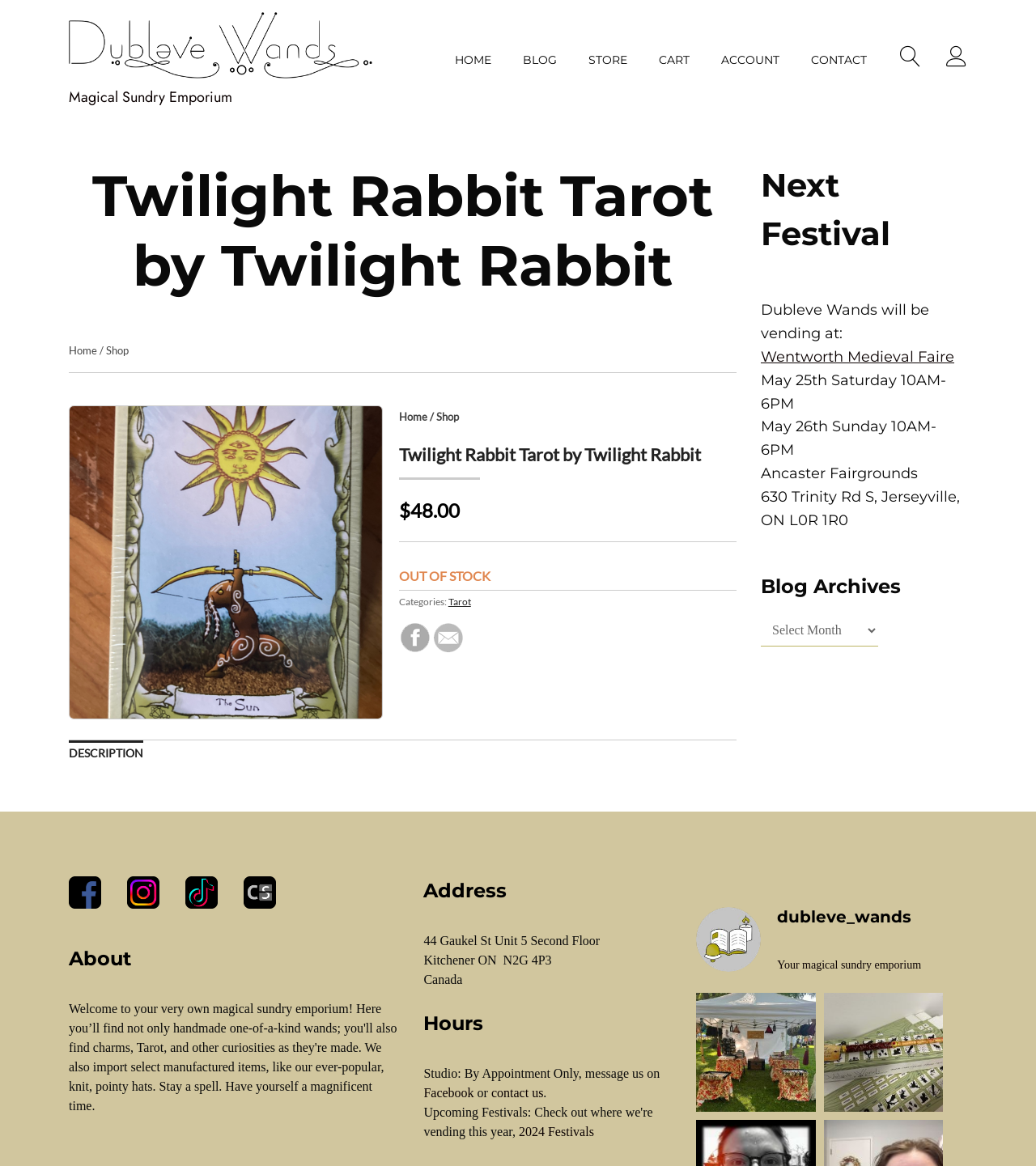Locate the bounding box coordinates of the item that should be clicked to fulfill the instruction: "Click on the '2024 Festivals' link".

[0.501, 0.965, 0.573, 0.977]